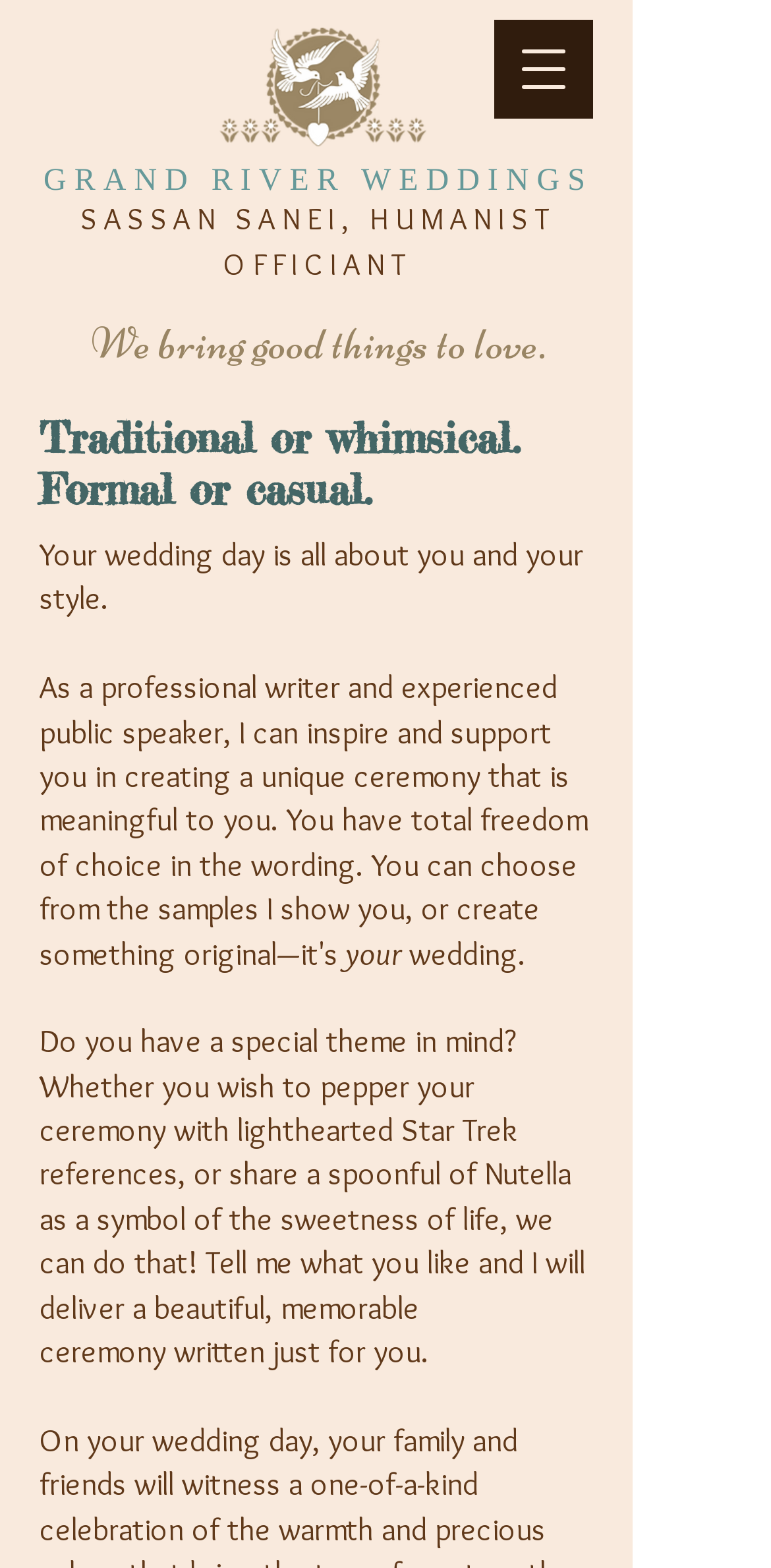What is the purpose of the wedding ceremony according to the text?
Provide a detailed answer to the question using information from the image.

I found the answer by reading the StaticText element at [0.051, 0.342, 0.756, 0.394] which states 'Your wedding day is all about you and your style'.